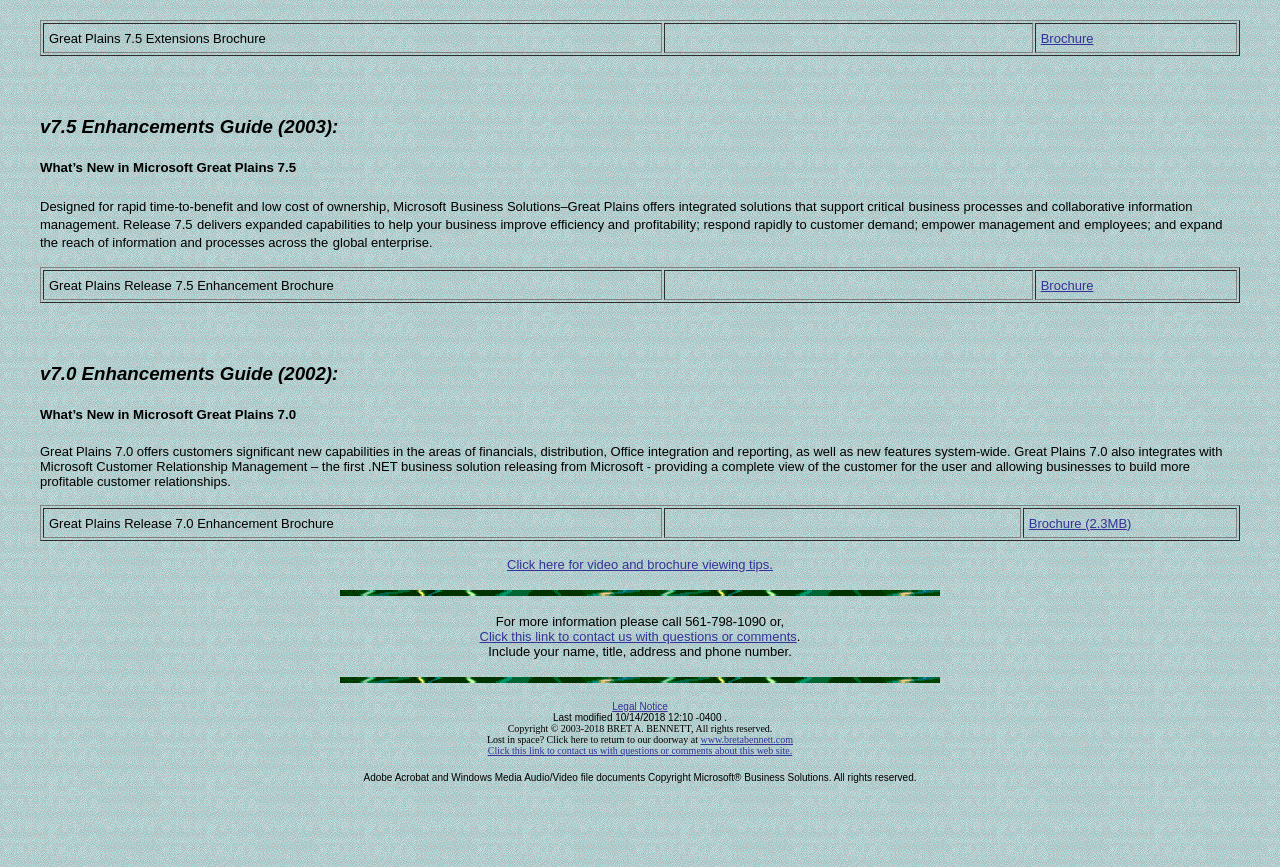Based on the element description "www.bretabennett.com", predict the bounding box coordinates of the UI element.

[0.547, 0.847, 0.62, 0.859]